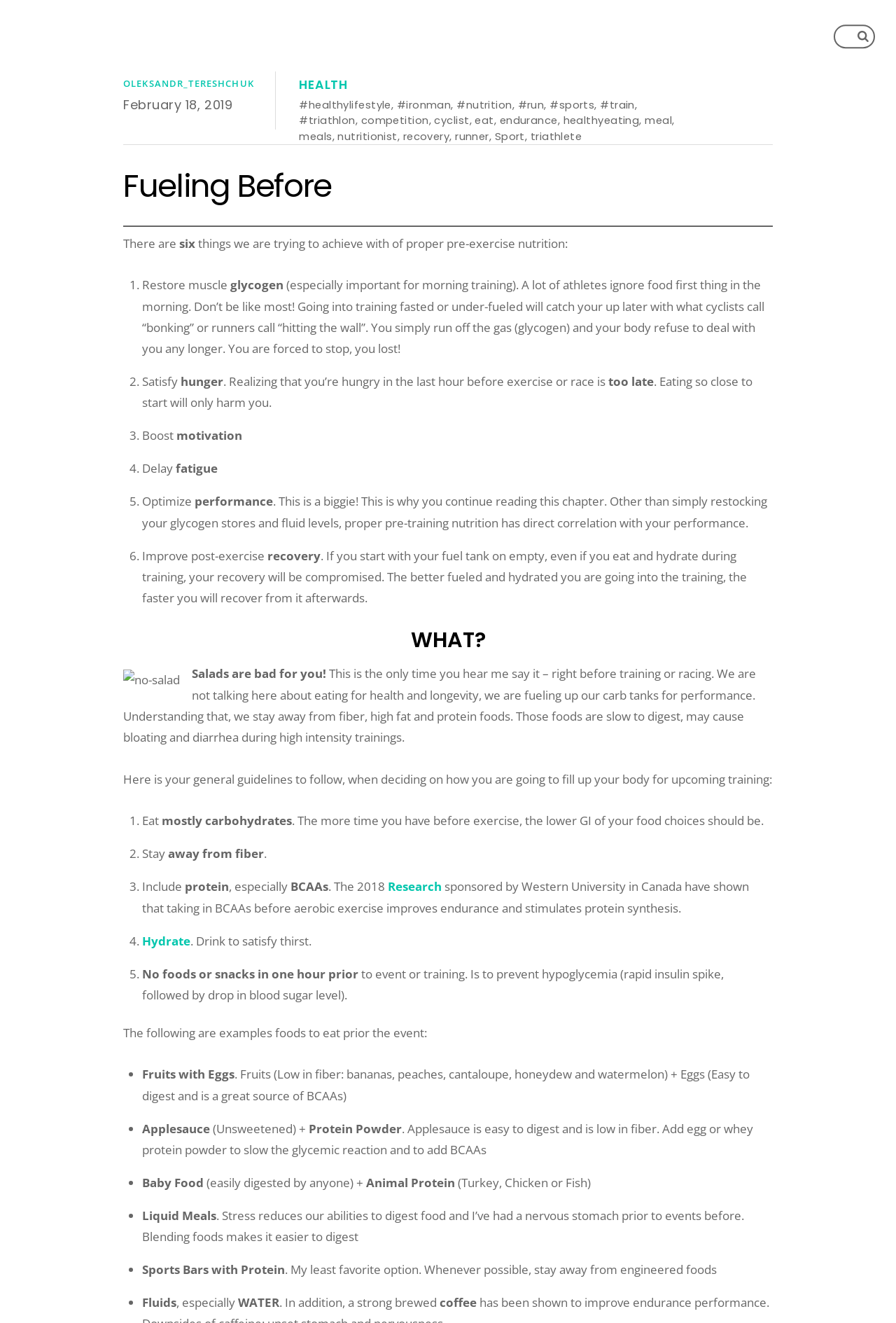What is the author's name?
Provide a well-explained and detailed answer to the question.

The author's name is mentioned in the link 'OLEKSANDR_TERESHCHUK' at the top of the webpage, which suggests that the webpage is written by or related to Oleksandr Tereshchuk.